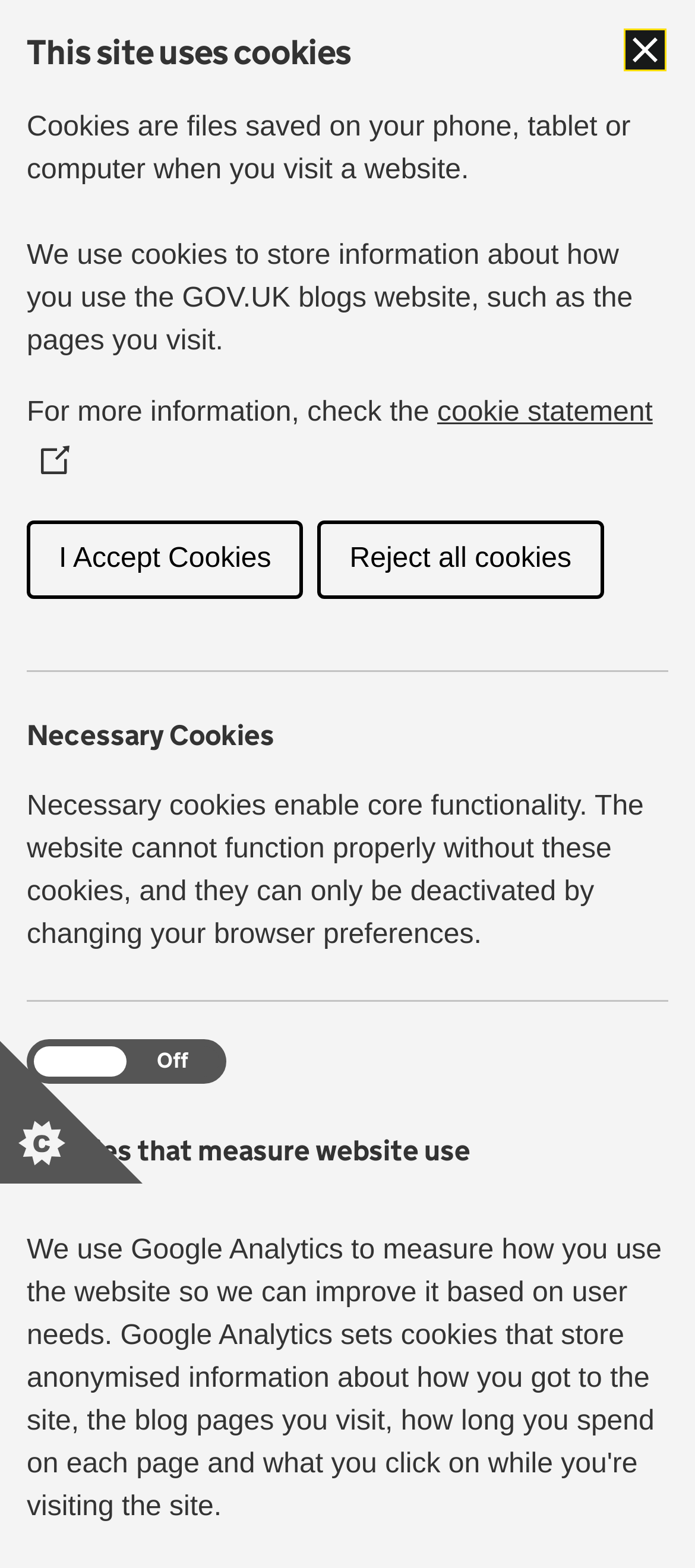Extract the bounding box coordinates for the HTML element that matches this description: "Matters of Testing". The coordinates should be four float numbers between 0 and 1, i.e., [left, top, right, bottom].

[0.038, 0.552, 0.315, 0.573]